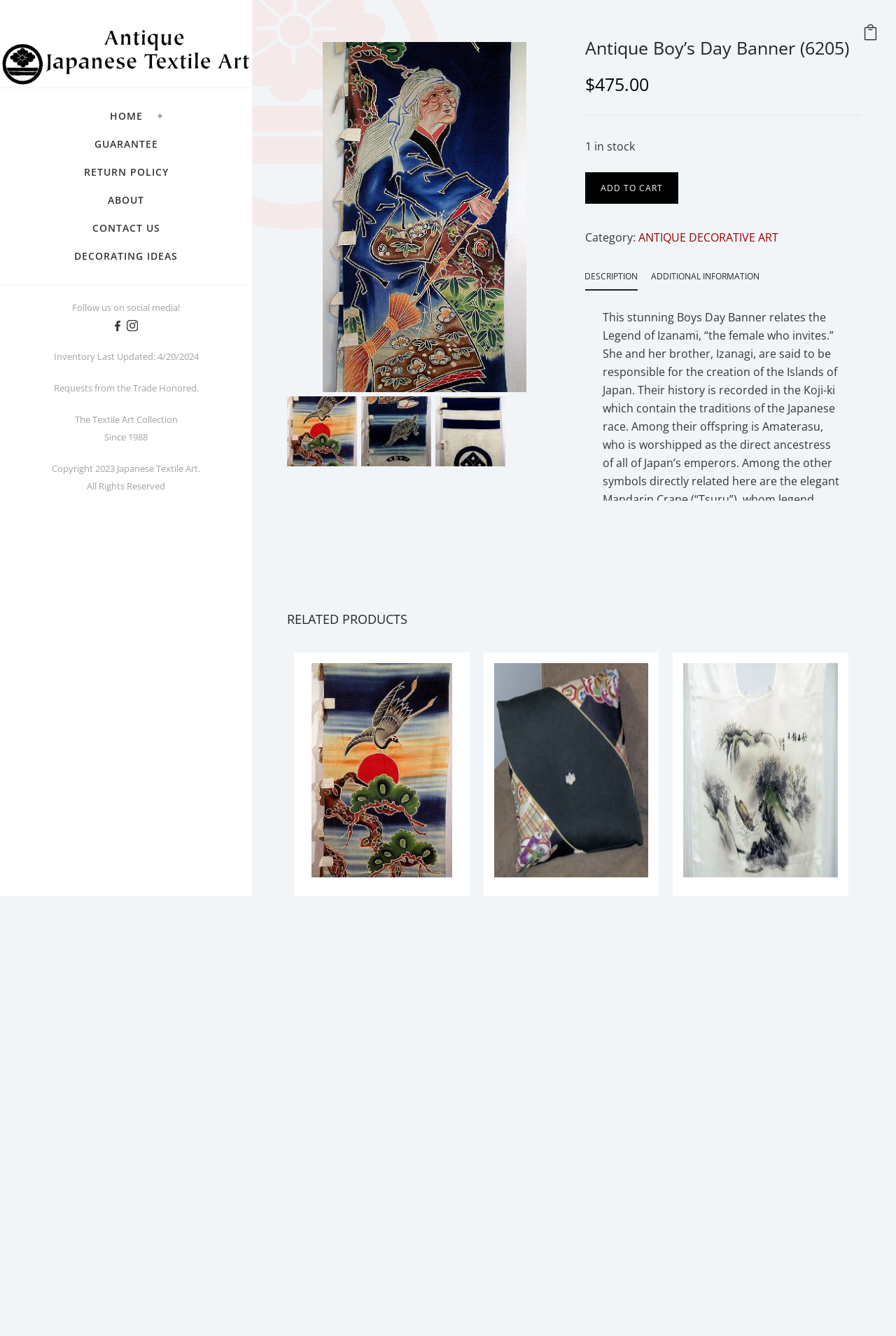Give a complete and precise description of the webpage's appearance.

This webpage is about an antique Boy's Day Banner from Japanese Textile Art. At the top, there is a navigation menu with links to "HOME", "GUARANTEE", "RETURN POLICY", "ABOUT", "CONTACT US", and "DECORATING IDEAS". Below the navigation menu, there is a section with social media links and a notice about inventory updates.

On the left side, there is a column with a series of images, each with a corresponding link. These images appear to be related products or decorative art pieces.

The main content of the webpage is focused on the antique Boy's Day Banner, with a heading that reads "Antique Boy’s Day Banner (6205)". Below the heading, there is a price listed as "$475.00" and a notice that the item is "1 in stock". There is also an "ADD TO CART" button.

The description of the banner is divided into three sections, each with a detailed paragraph about the legend of Izanami, the creation of the banner, and its historical significance. The text is accompanied by a certificate of authenticity.

Below the description, there is a section titled "RELATED PRODUCTS" with a series of links to other decorative art pieces, including "Legend of Izanami BDB (6205)", "Antique Tomesode Kimono Pillow (6107)", "Hand painting on Silk (6479)", and "Geisha on sheer Silk (6411)". Each link has a corresponding heading and an "Add to cart" button.